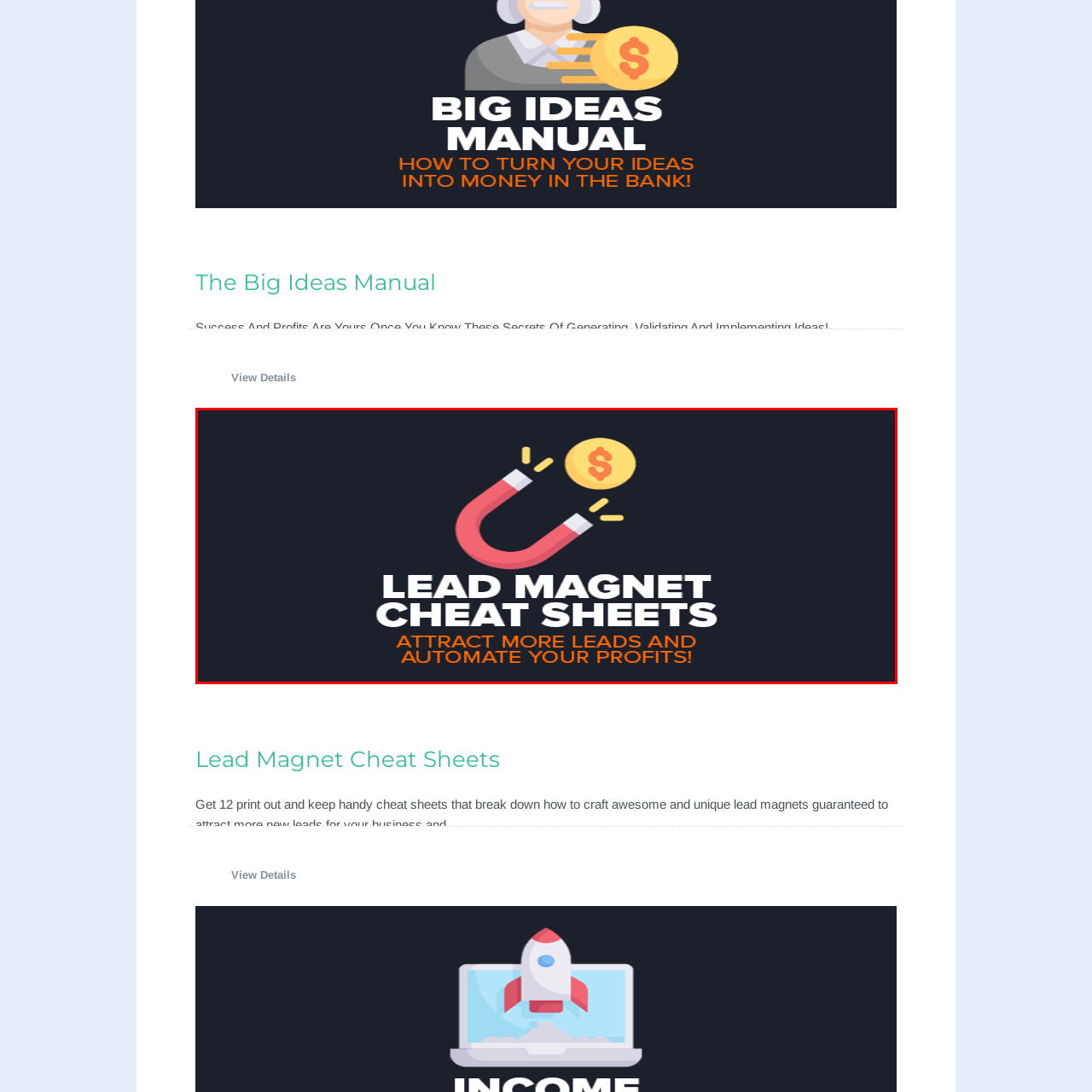Offer a detailed explanation of the scene within the red bounding box.

The image prominently features a vibrant design centered around the concept of "Lead Magnet Cheat Sheets." A stylized magnet, depicted in pink, is shown attracting a golden coin symbolizing wealth, reflecting the theme of drawing in leads for business growth. Beneath the visual, bold text reads "LEAD MAGNET CHEAT SHEETS," emphasizing its importance in marketing strategies. The tagline, "Attract More Leads And Automate Your Profits!" is presented in a striking orange font, underscoring the practical benefits these cheat sheets offer to entrepreneurs looking to enhance their lead generation and profit automation. The overall composition uses a dark background to make the elements stand out, conveying professionalism and focus on digital marketing success.